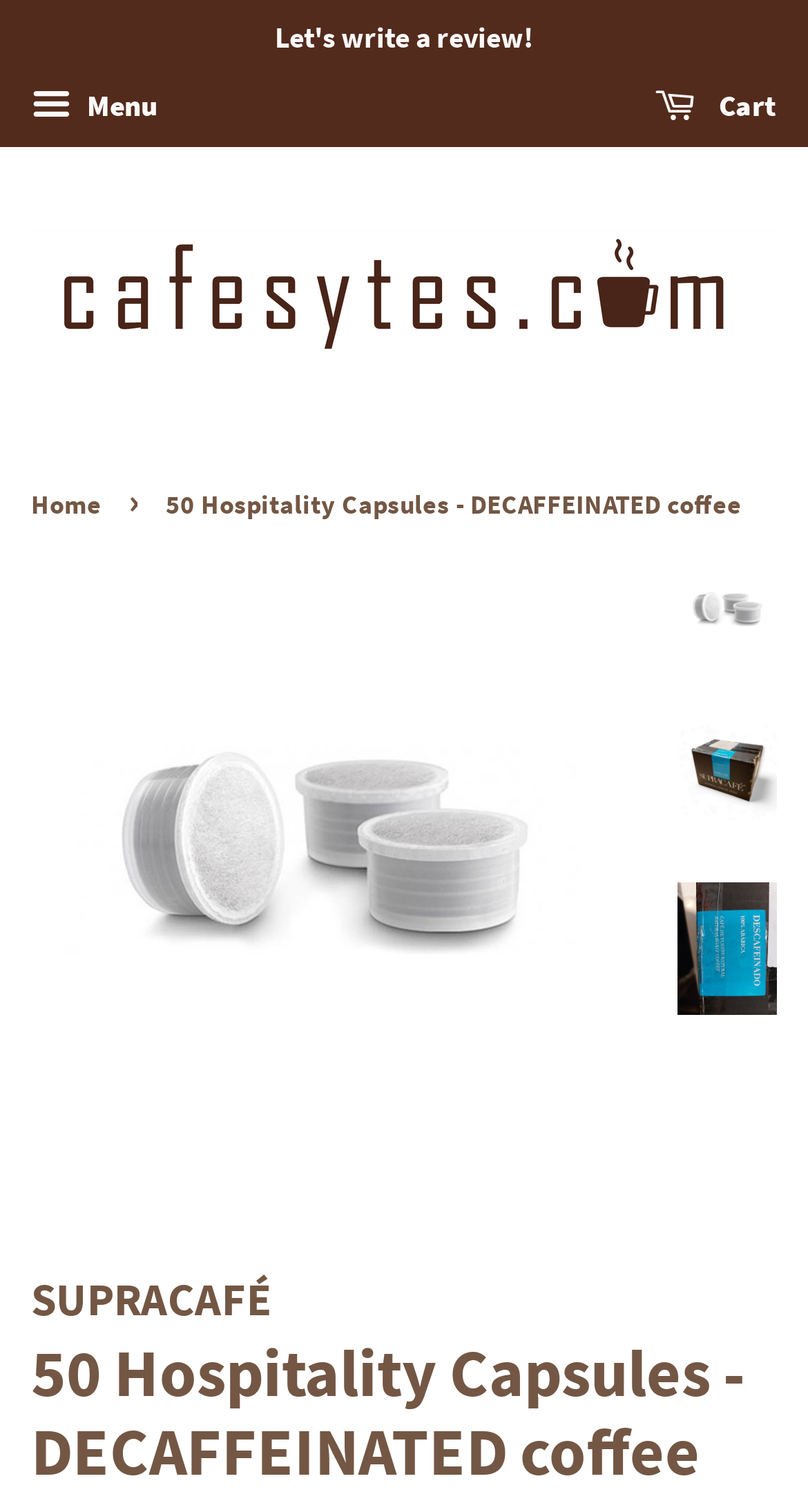Identify the bounding box coordinates for the element you need to click to achieve the following task: "Visit the homepage". The coordinates must be four float values ranging from 0 to 1, formatted as [left, top, right, bottom].

[0.038, 0.322, 0.138, 0.344]